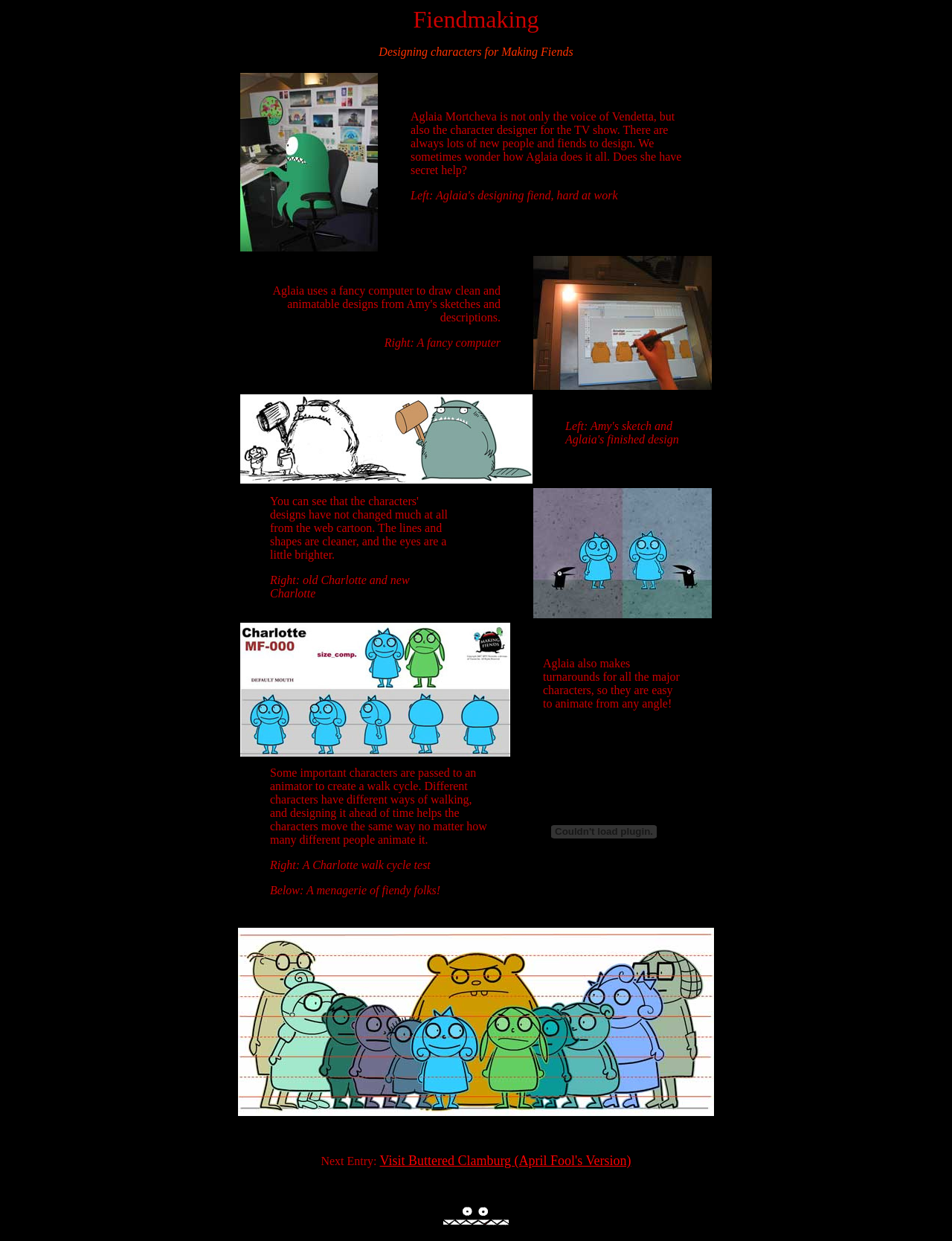Please specify the bounding box coordinates in the format (top-left x, top-left y, bottom-right x, bottom-right y), with values ranging from 0 to 1. Identify the bounding box for the UI component described as follows: name="fiendbanner"

[0.466, 0.982, 0.534, 0.992]